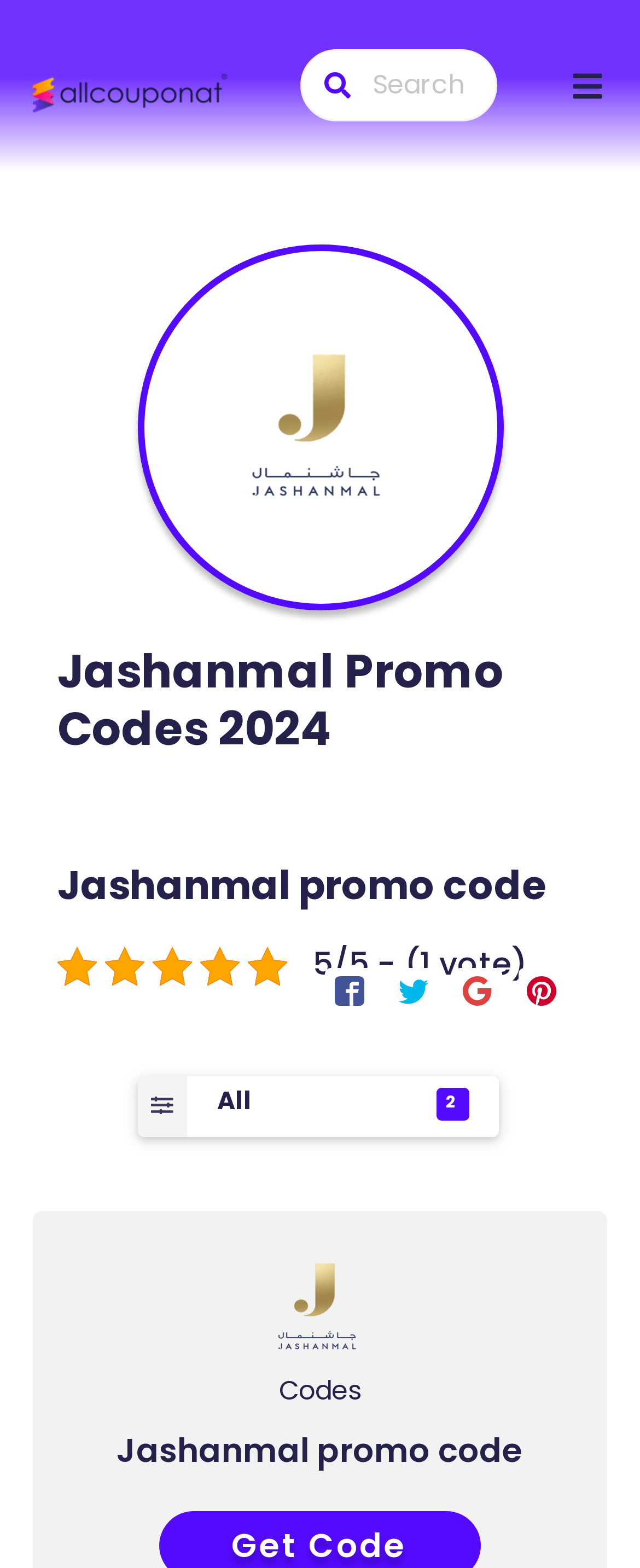Please provide the main heading of the webpage content.

Jashanmal Promo Codes 2024